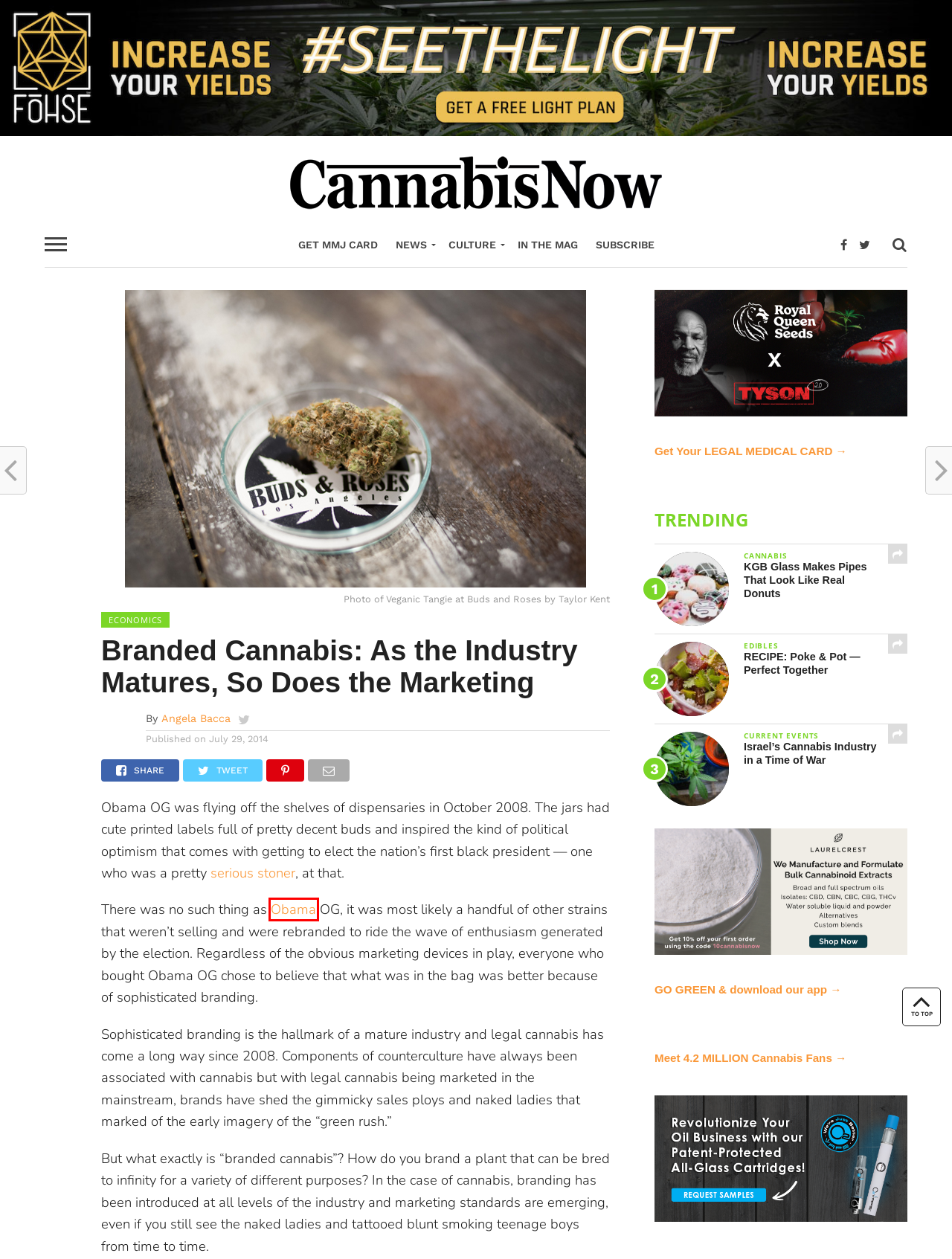You have a screenshot showing a webpage with a red bounding box highlighting an element. Choose the webpage description that best fits the new webpage after clicking the highlighted element. The descriptions are:
A. You searched for obama | Cannabis Now
B. How to Elevate Your Memorial Day | Cannabis Now
C. Download Cannabis Now Issues Instantly | Cannabis Now
D. There's an App for That | Cannabis Now
E. Angela Bacca, Author at Cannabis Now
F. Obama and His Pot-Smoking 'Choom Gang' - ABC News
G. In The Magazine | Cannabis Now
H. LED Light by Fohse | A3i Pro Series

A